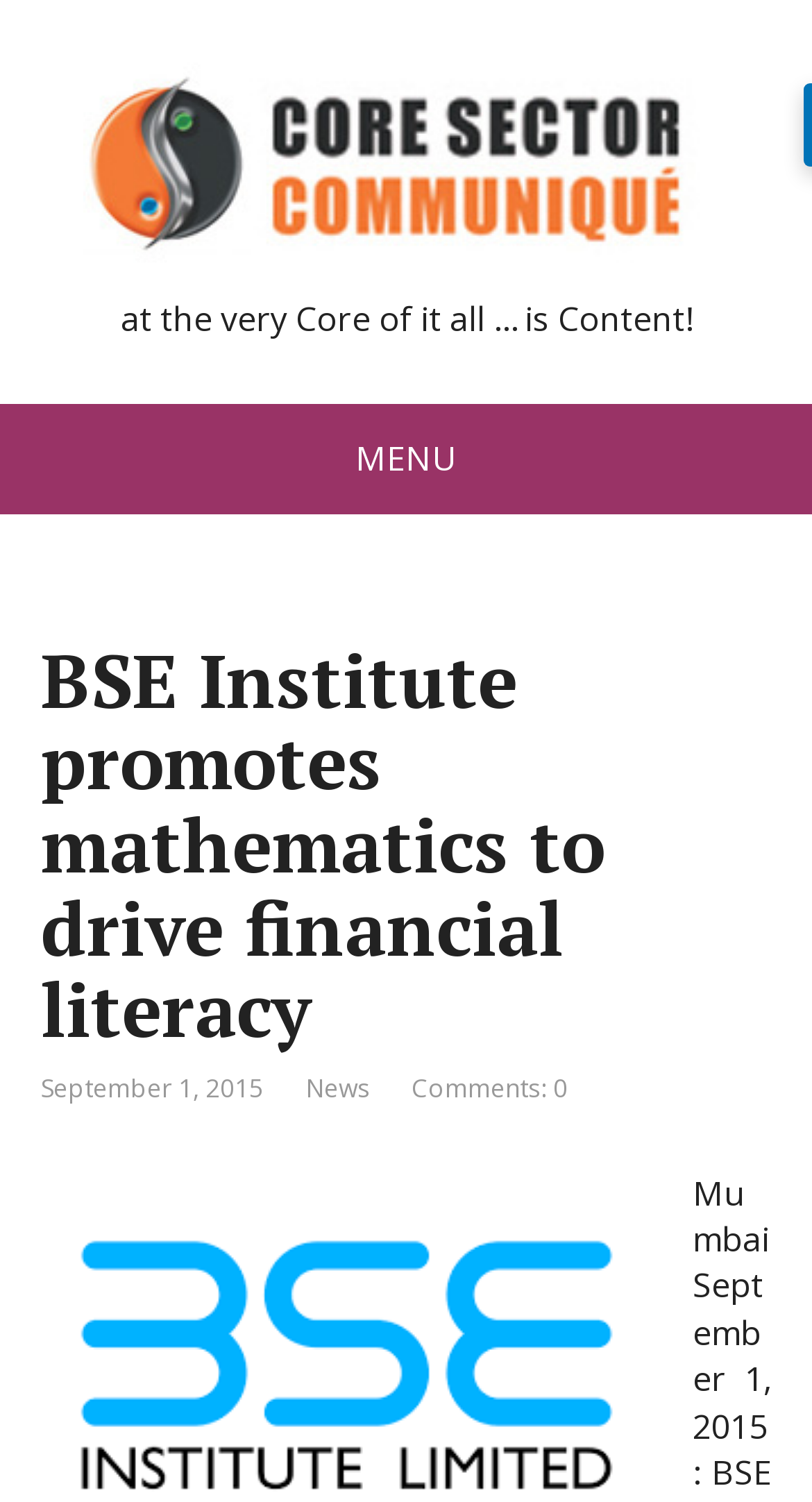Answer the question briefly using a single word or phrase: 
How many comments are there for the news?

0